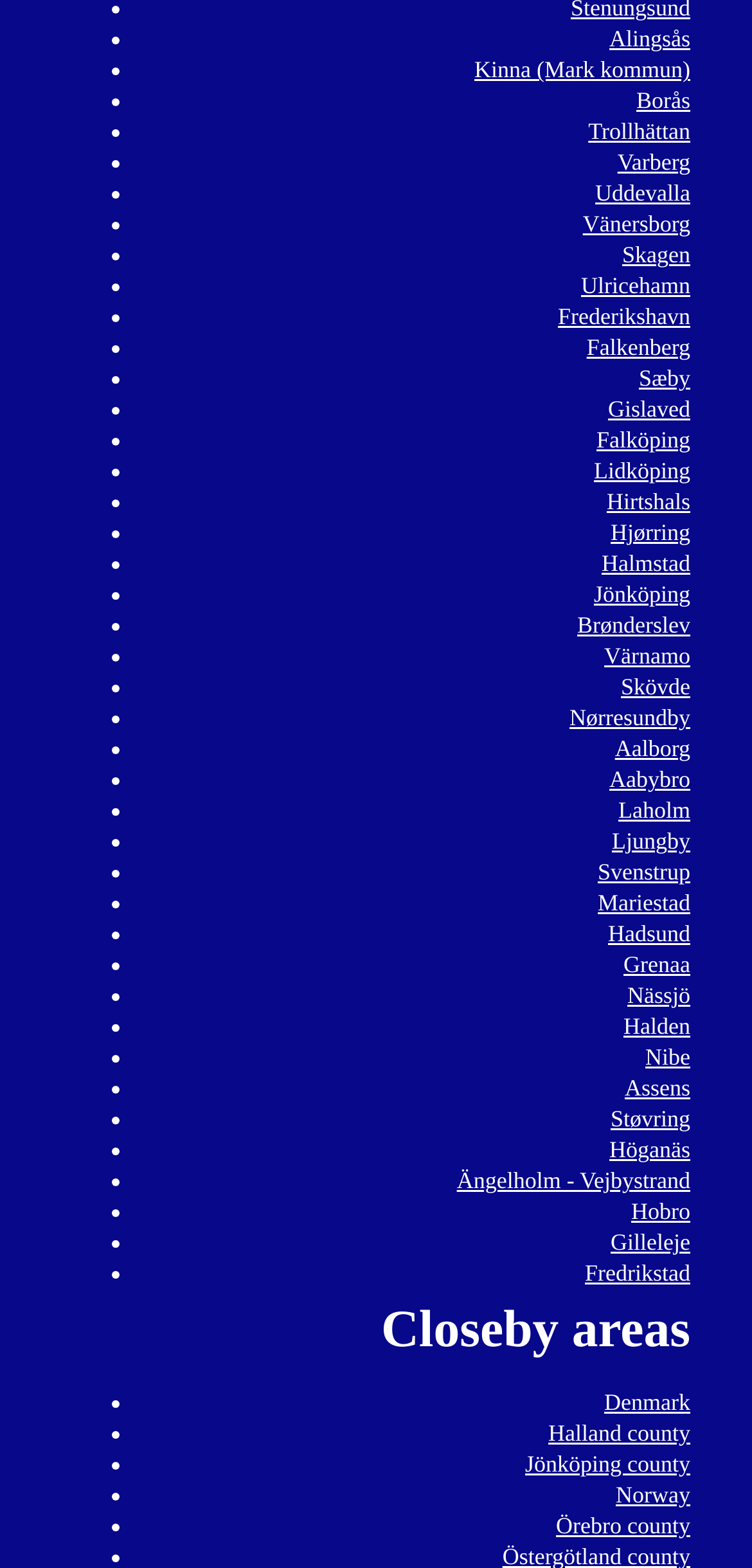How many cities are listed?
Please answer the question as detailed as possible based on the image.

There are 53 cities listed, which can be determined by counting the number of link elements with city names and list markers '•' preceding them.